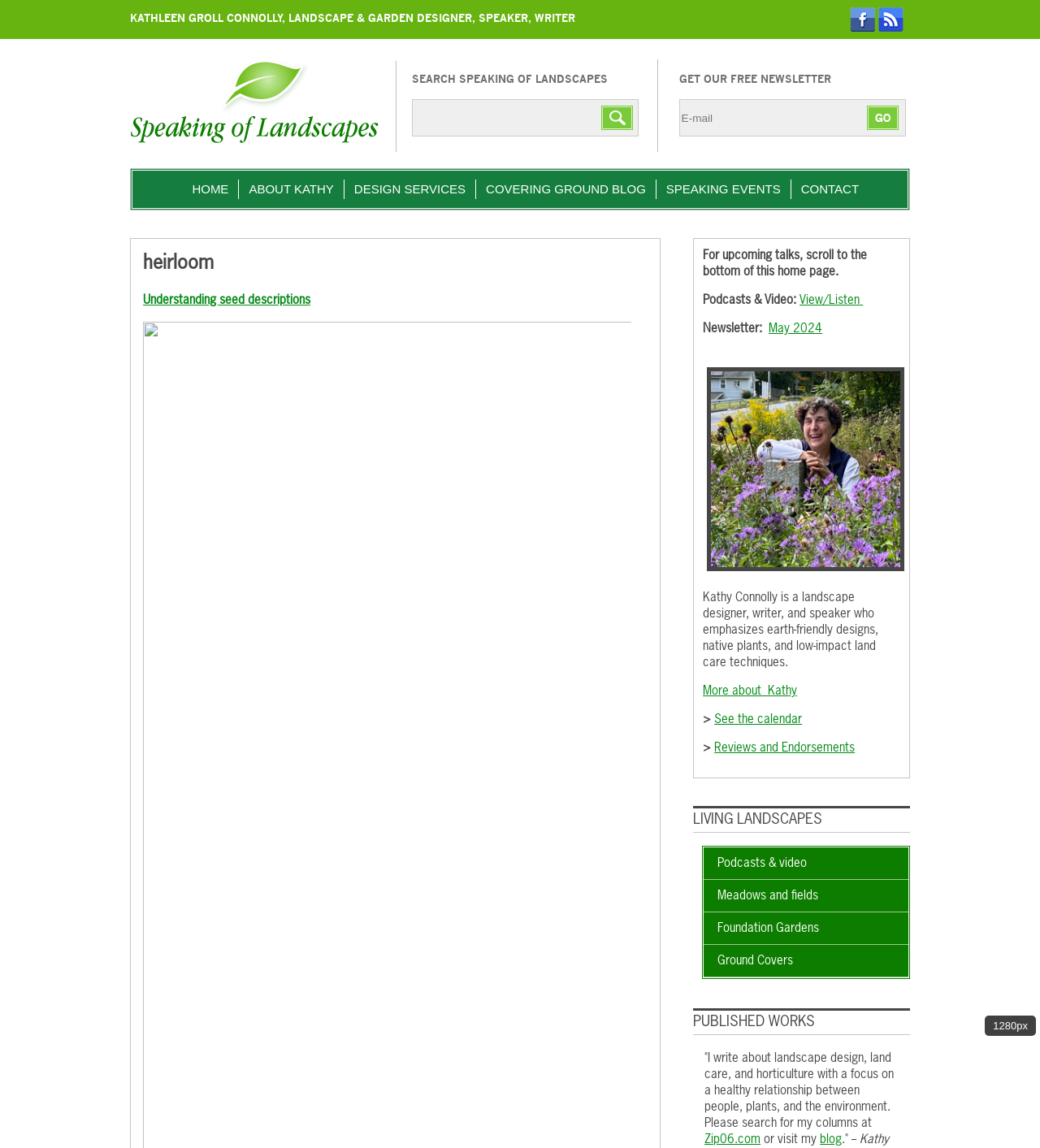Please identify the bounding box coordinates of the region to click in order to complete the given instruction: "Go to the home page". The coordinates should be four float numbers between 0 and 1, i.e., [left, top, right, bottom].

[0.125, 0.053, 0.381, 0.132]